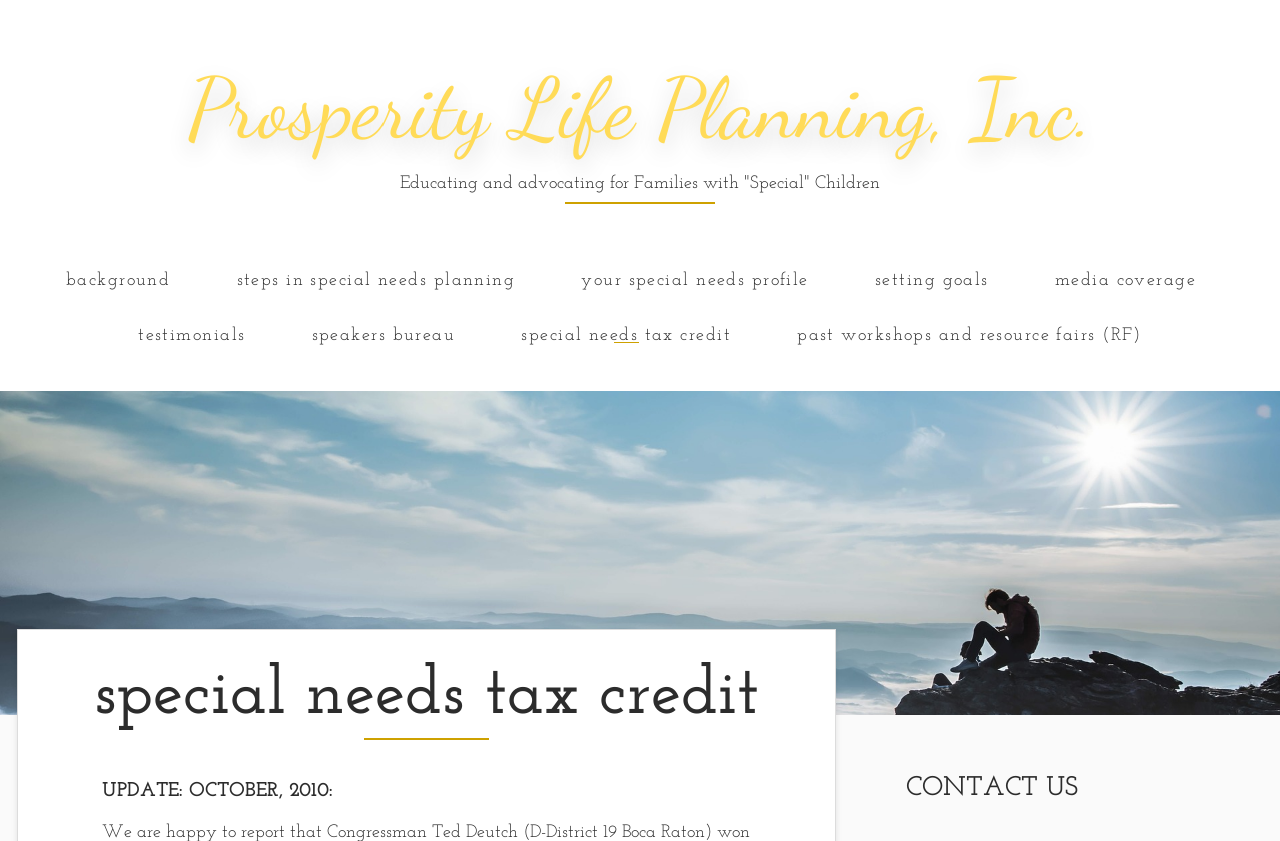Determine the bounding box coordinates of the clickable element necessary to fulfill the instruction: "contact us". Provide the coordinates as four float numbers within the 0 to 1 range, i.e., [left, top, right, bottom].

[0.708, 0.904, 0.987, 0.975]